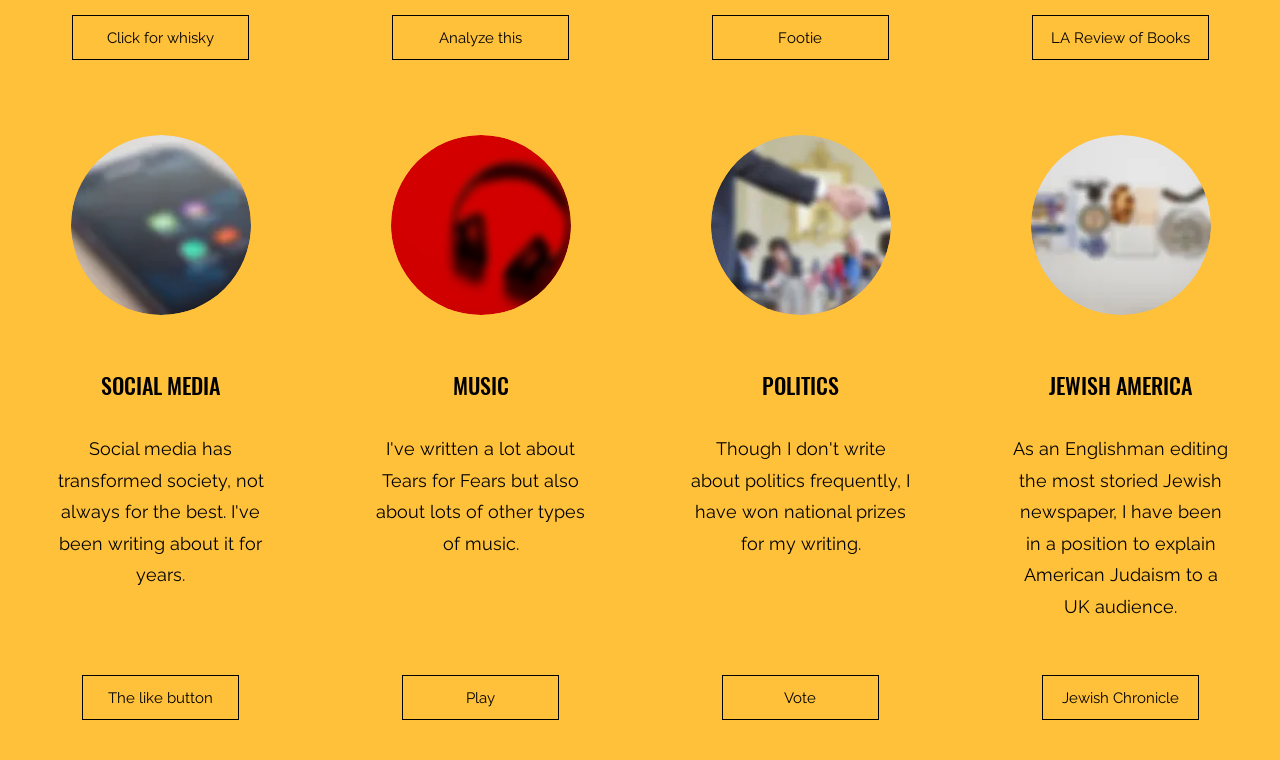Please give a one-word or short phrase response to the following question: 
What is the first link on the webpage?

Click for whisky